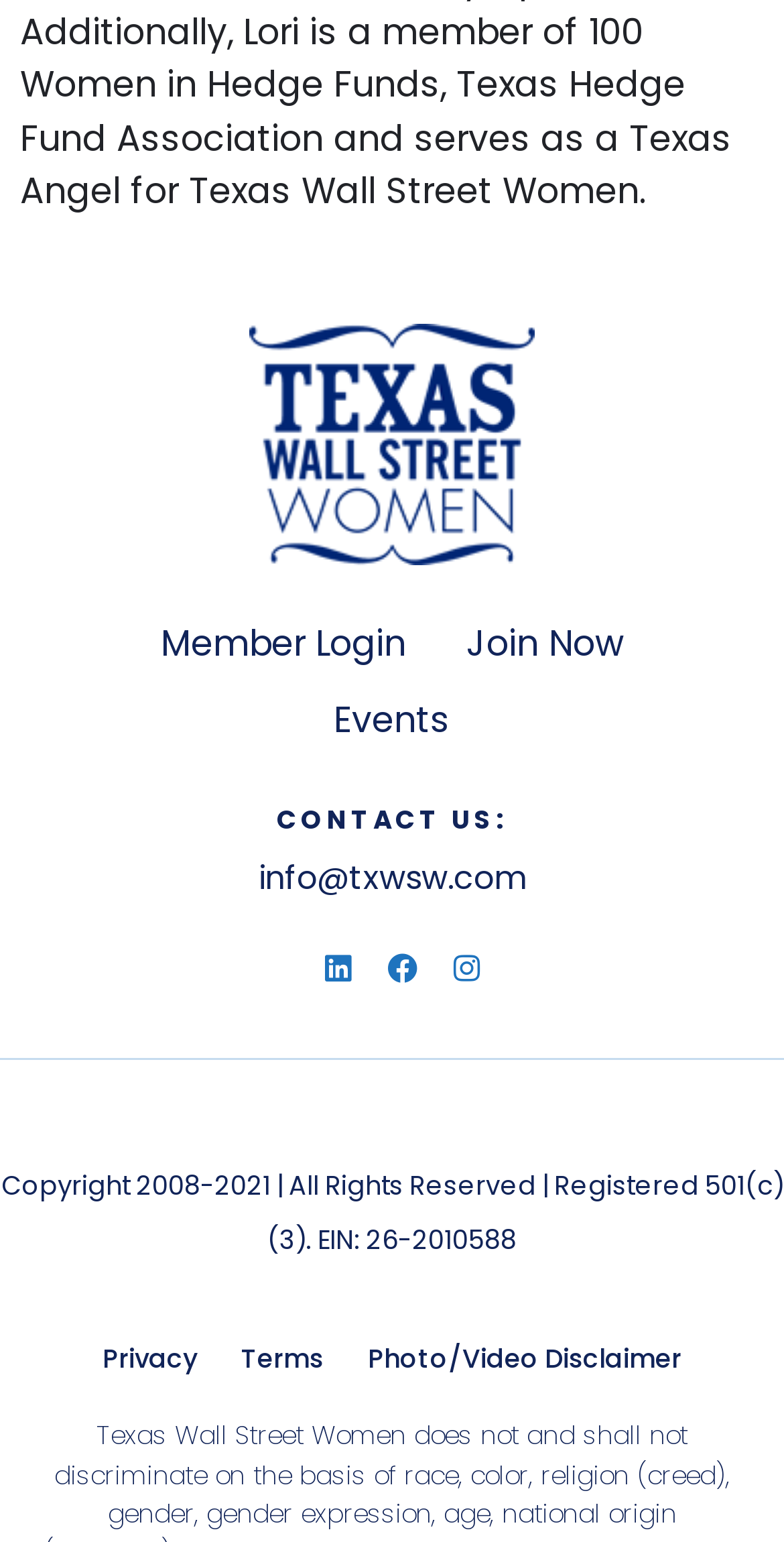Locate the bounding box coordinates of the clickable region necessary to complete the following instruction: "visit our Linkedin page". Provide the coordinates in the format of four float numbers between 0 and 1, i.e., [left, top, right, bottom].

[0.392, 0.608, 0.469, 0.647]